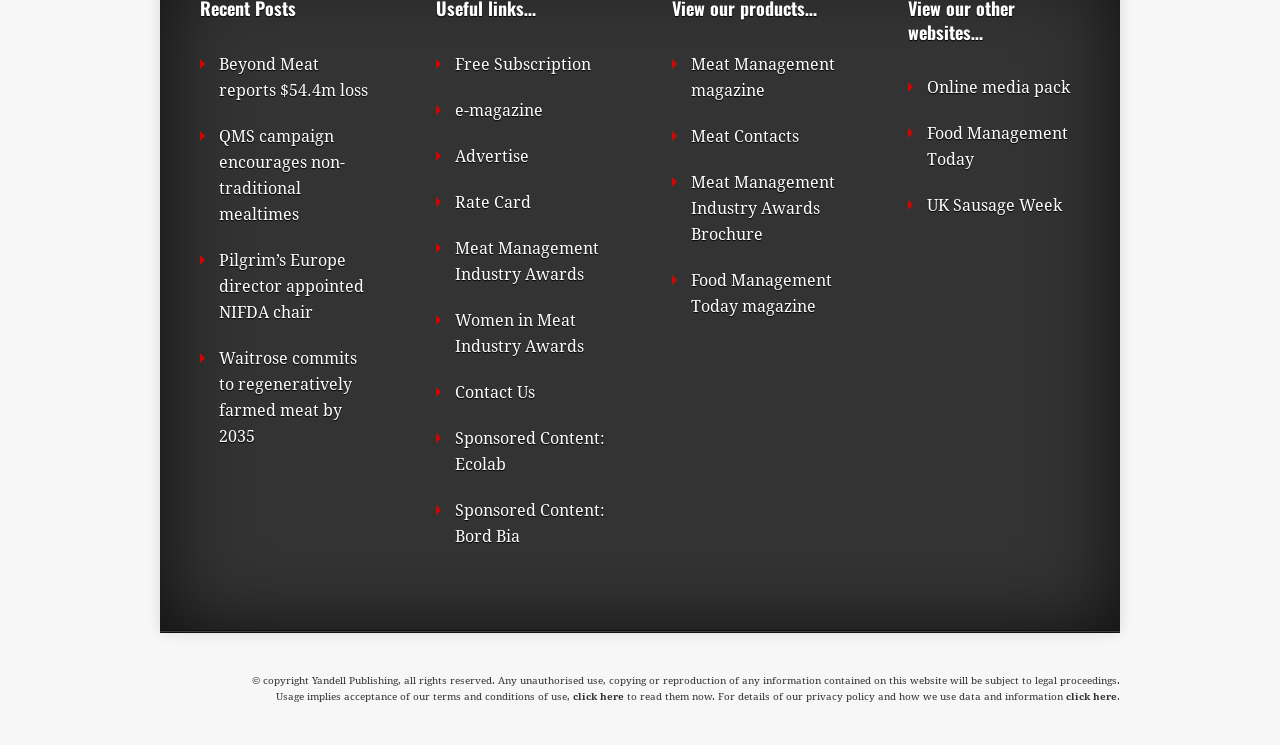What is the topic of the first link?
Please provide a single word or phrase based on the screenshot.

Beyond Meat reports loss